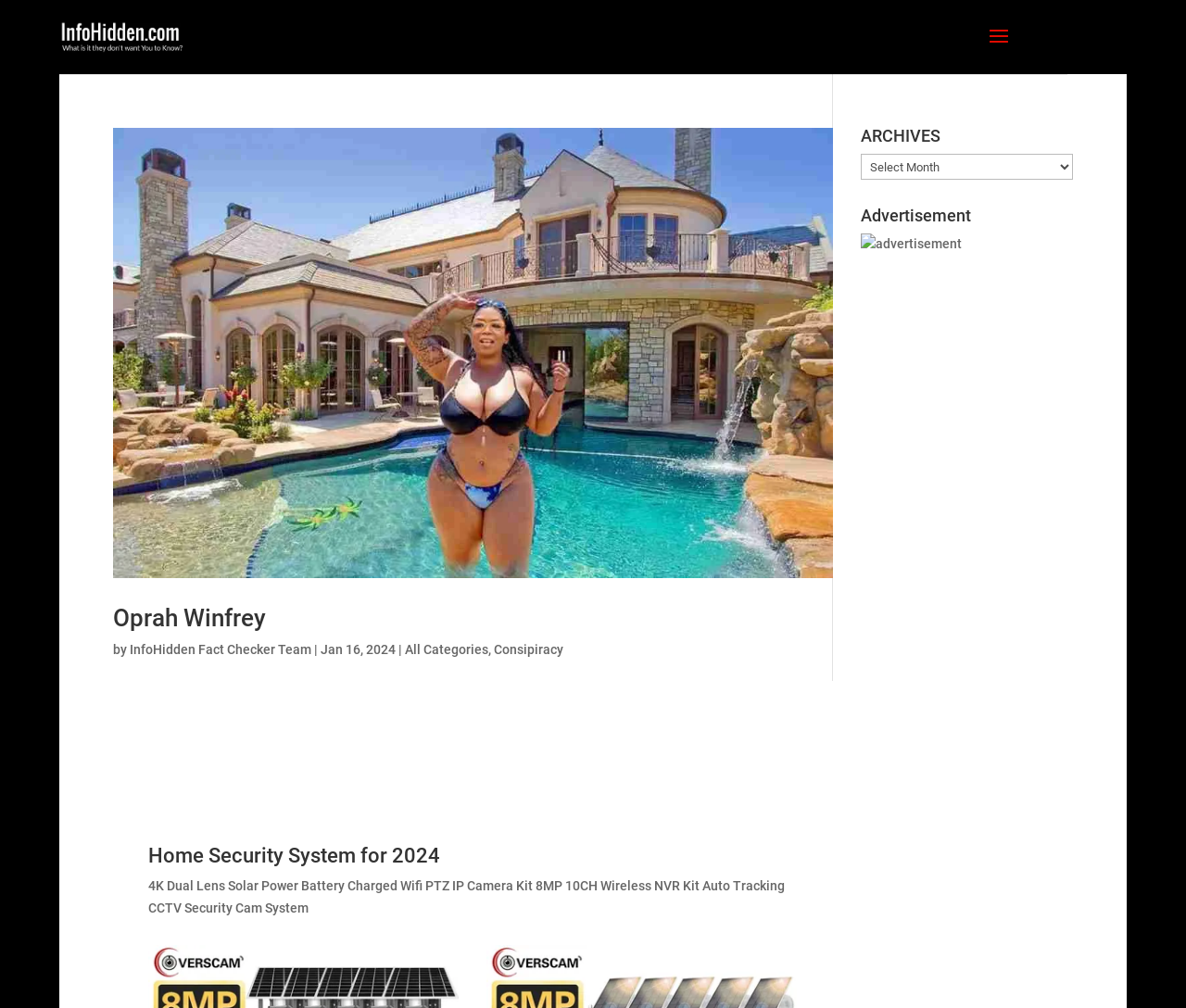Identify the bounding box coordinates of the section to be clicked to complete the task described by the following instruction: "go to All Categories". The coordinates should be four float numbers between 0 and 1, formatted as [left, top, right, bottom].

[0.341, 0.637, 0.411, 0.652]